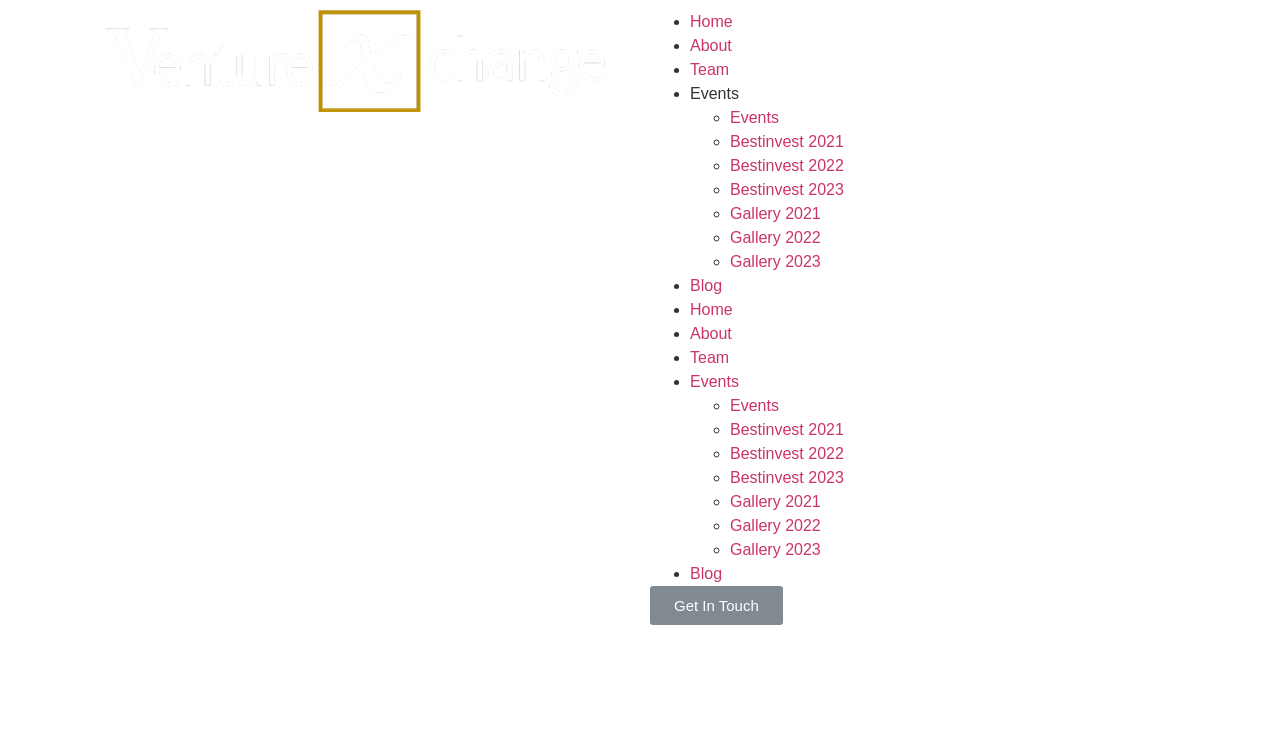Identify the bounding box coordinates of the element to click to follow this instruction: 'read blog'. Ensure the coordinates are four float values between 0 and 1, provided as [left, top, right, bottom].

[0.539, 0.379, 0.564, 0.402]